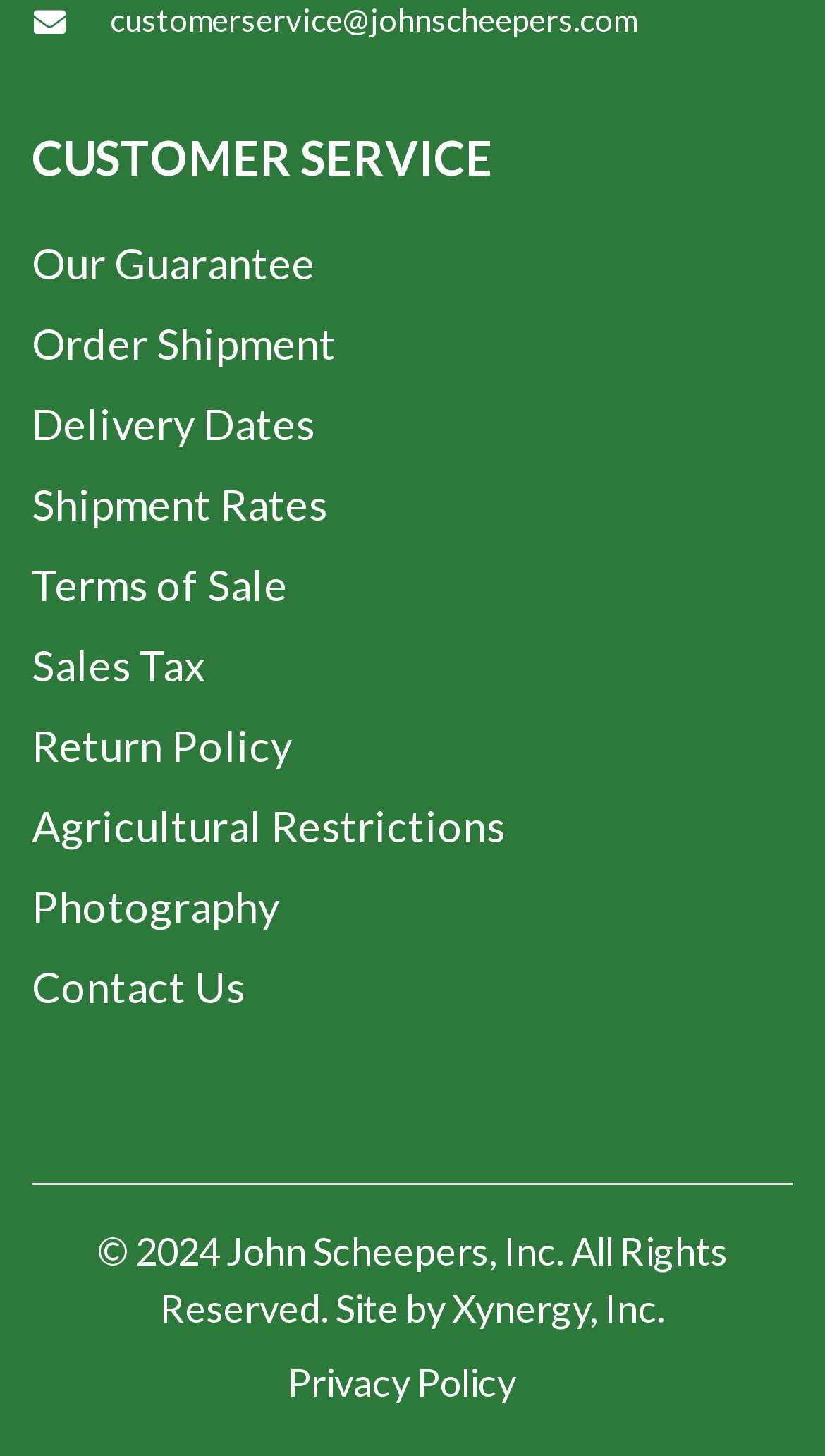Please study the image and answer the question comprehensively:
How many sections are there at the bottom of the page?

I counted the number of sections at the bottom of the page, which are the 'CUSTOMER SERVICE' section and the copyright information section.